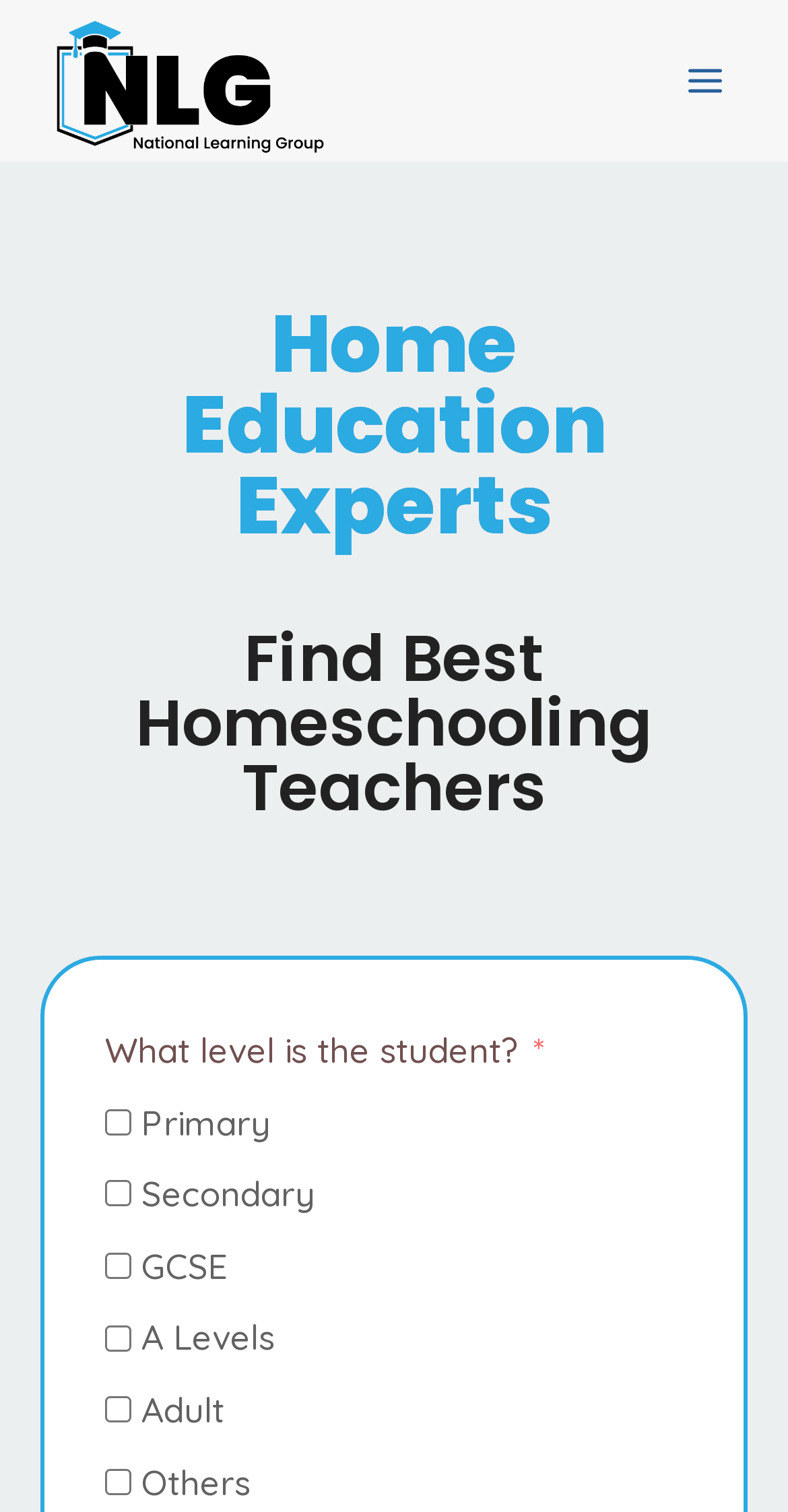Please specify the bounding box coordinates of the clickable section necessary to execute the following command: "Select the primary level".

[0.133, 0.733, 0.167, 0.751]